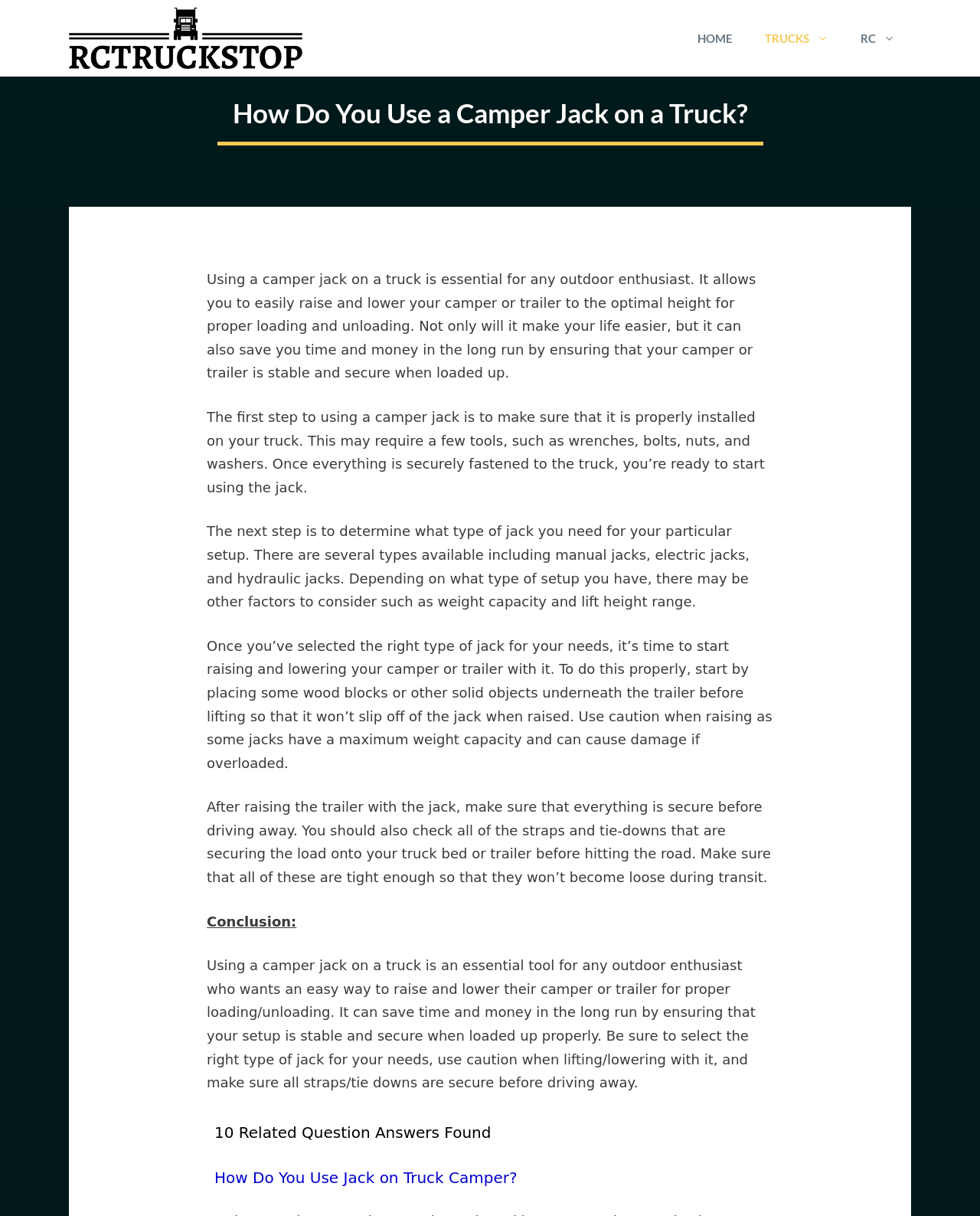Provide the bounding box for the UI element matching this description: "title="RCTruckStop"".

[0.07, 0.0, 0.308, 0.063]